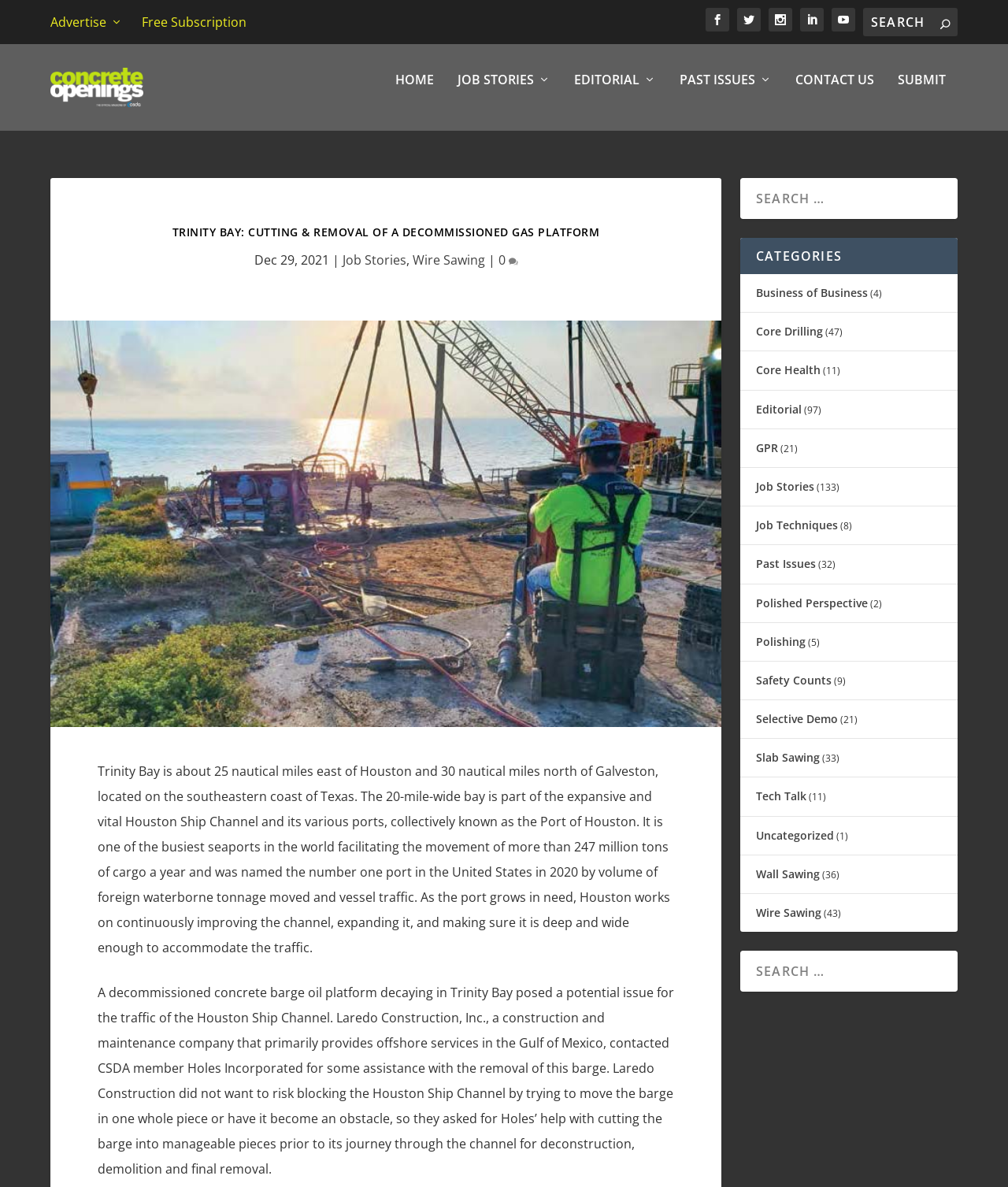How many tons of cargo does the Port of Houston facilitate per year?
Please provide a single word or phrase as your answer based on the screenshot.

247 million